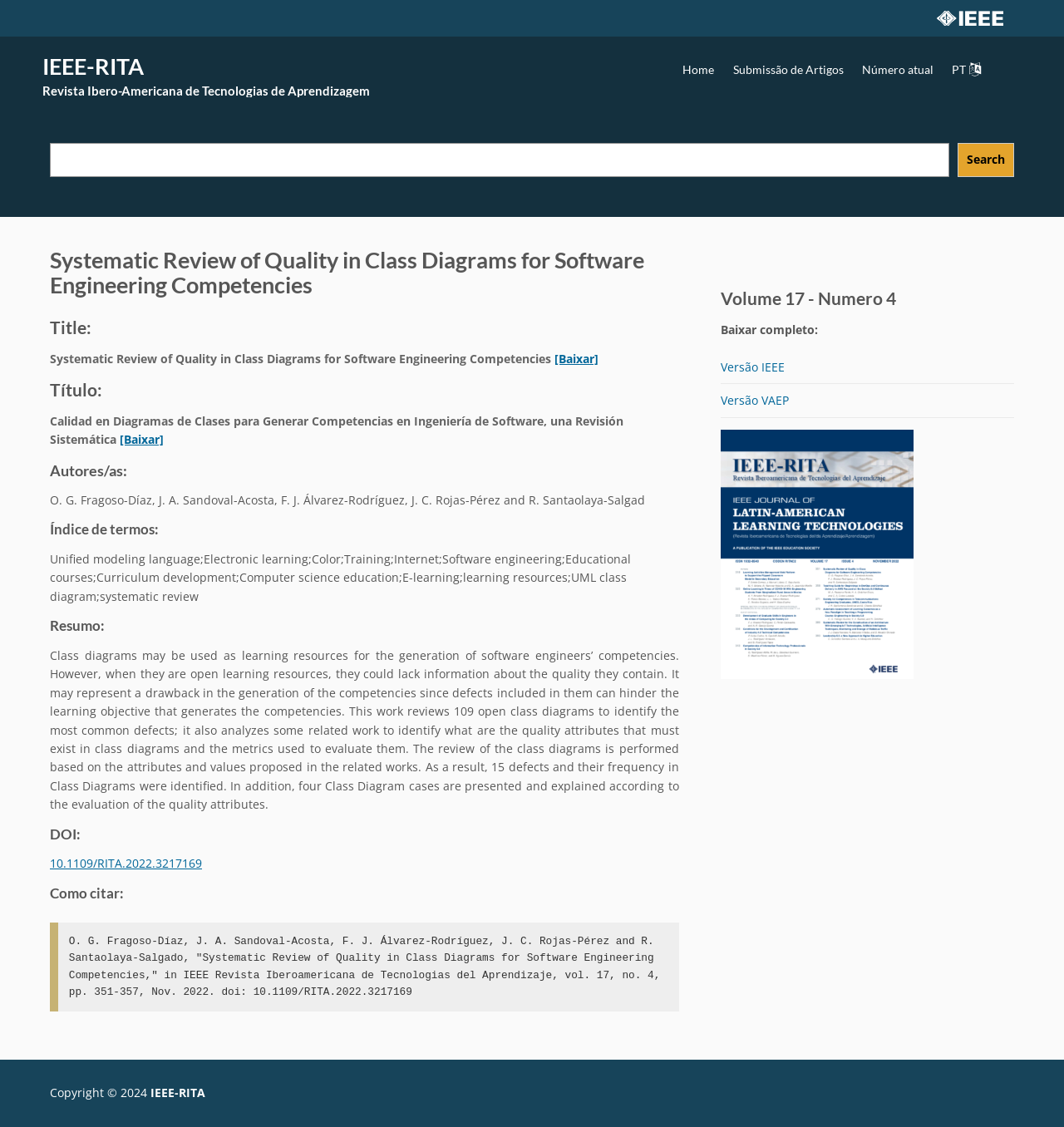Please examine the image and answer the question with a detailed explanation:
What is the title of the article?

I found the title of the article by looking at the heading element with the text 'Systematic Review of Quality in Class Diagrams for Software Engineering Competencies' which is located inside the article section of the webpage.